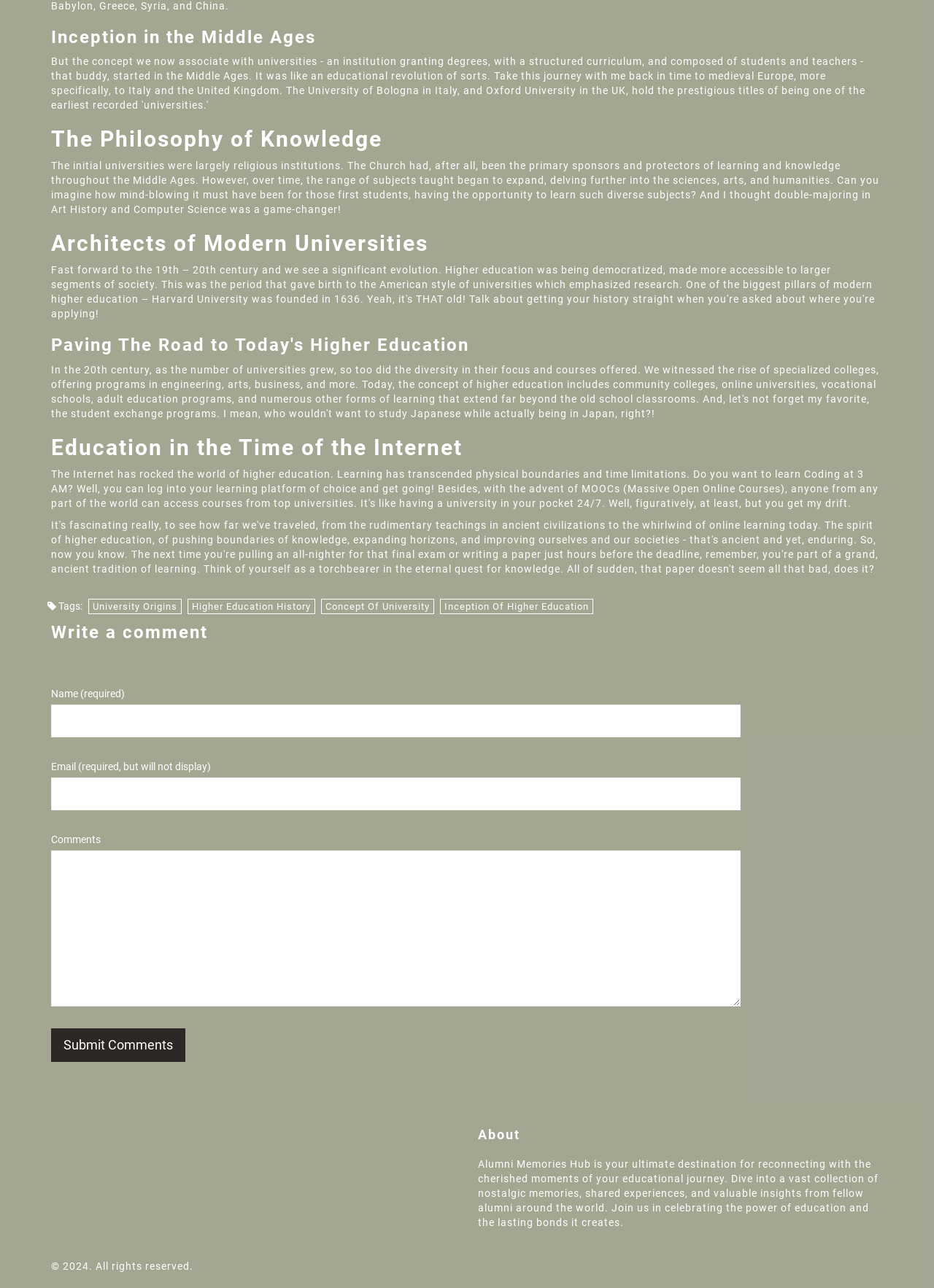Find the bounding box coordinates of the element to click in order to complete the given instruction: "Write a comment."

[0.055, 0.484, 0.945, 0.499]